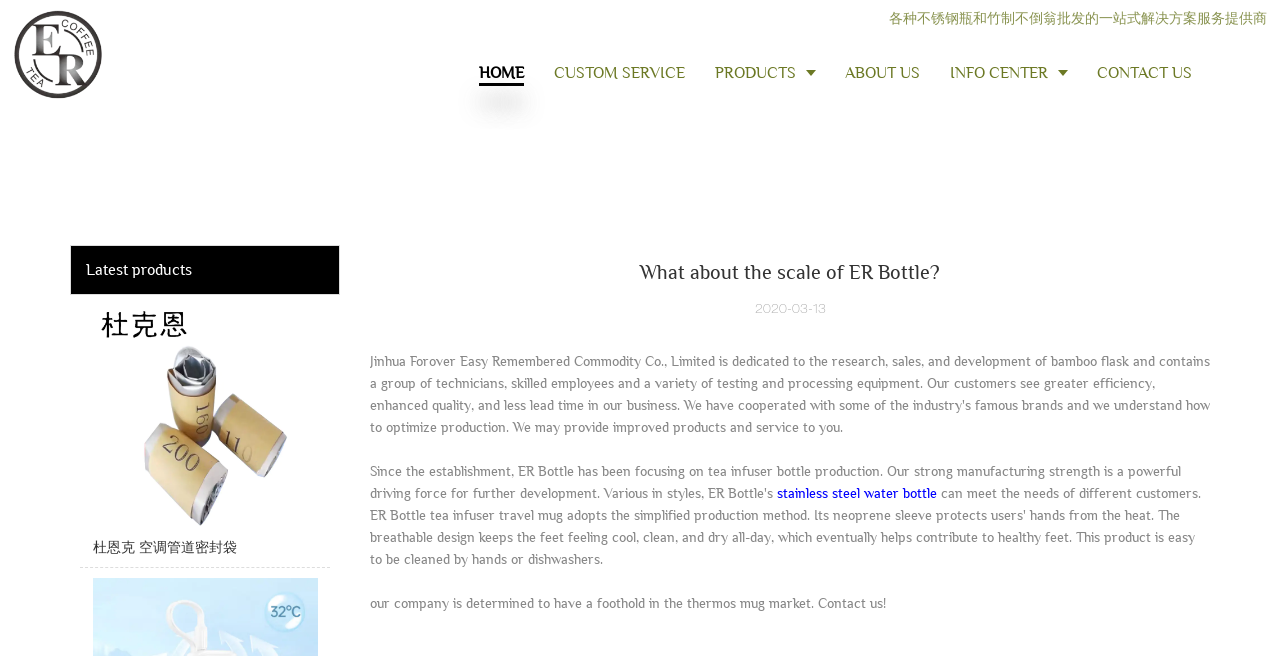Identify the bounding box coordinates of the region I need to click to complete this instruction: "Click the HOME link".

[0.363, 0.055, 0.421, 0.168]